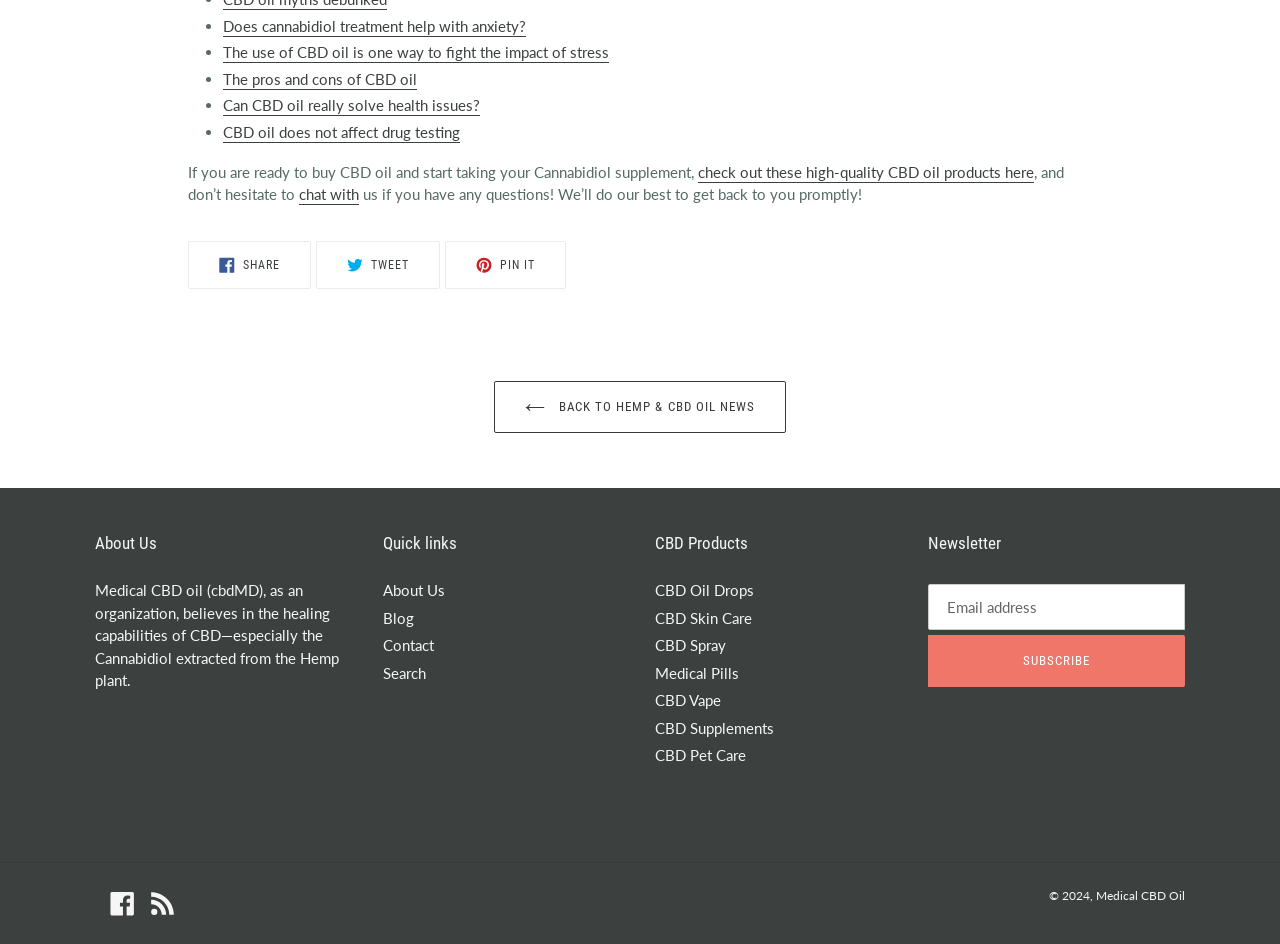Identify the bounding box coordinates for the UI element described by the following text: "CBD Skin Care". Provide the coordinates as four float numbers between 0 and 1, in the format [left, top, right, bottom].

[0.512, 0.645, 0.588, 0.664]